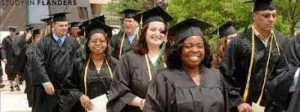Please answer the following question using a single word or phrase: How many female graduates are in the foreground?

three